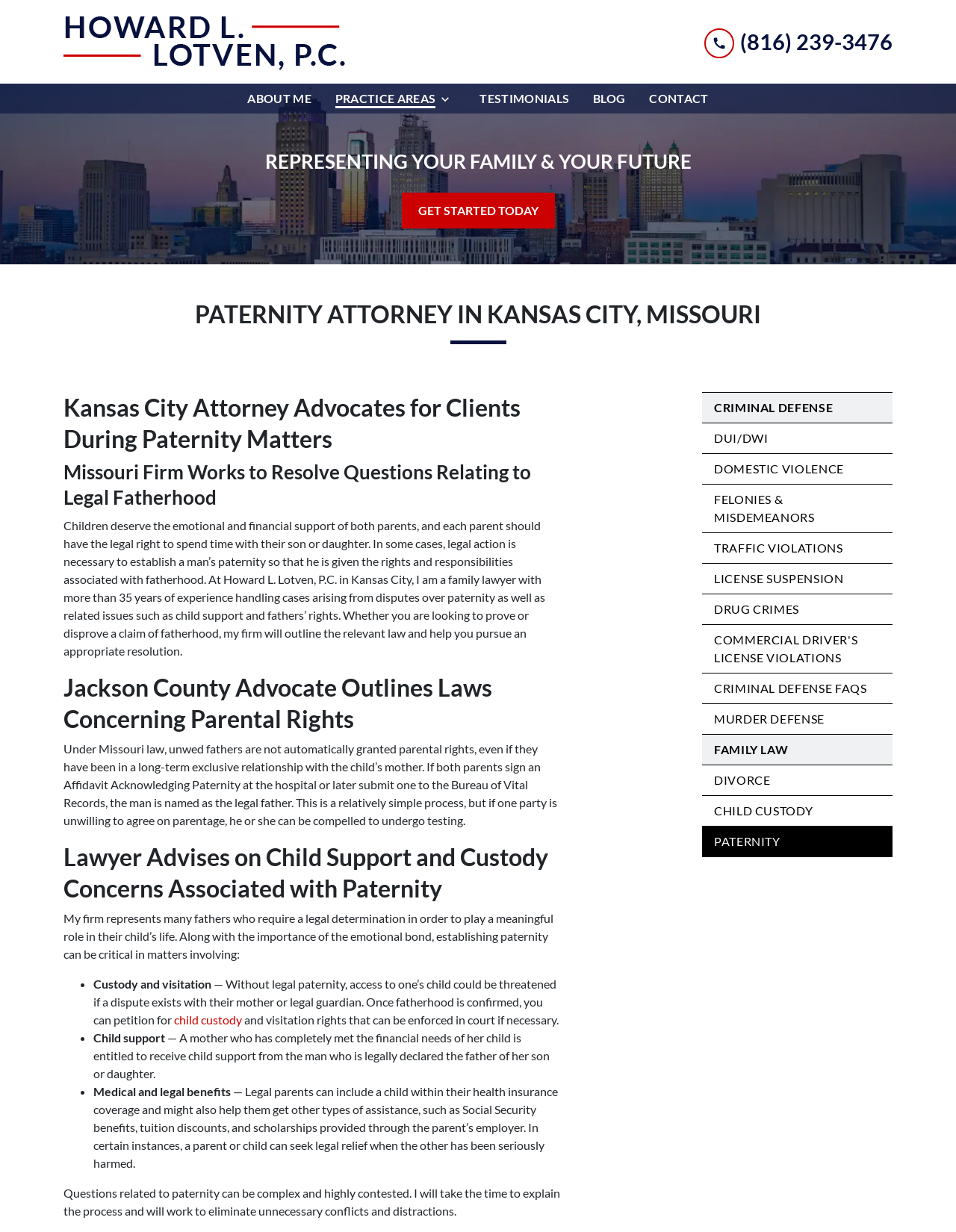Find the bounding box coordinates of the clickable area that will achieve the following instruction: "Click the 'About Me' link".

[0.253, 0.068, 0.332, 0.092]